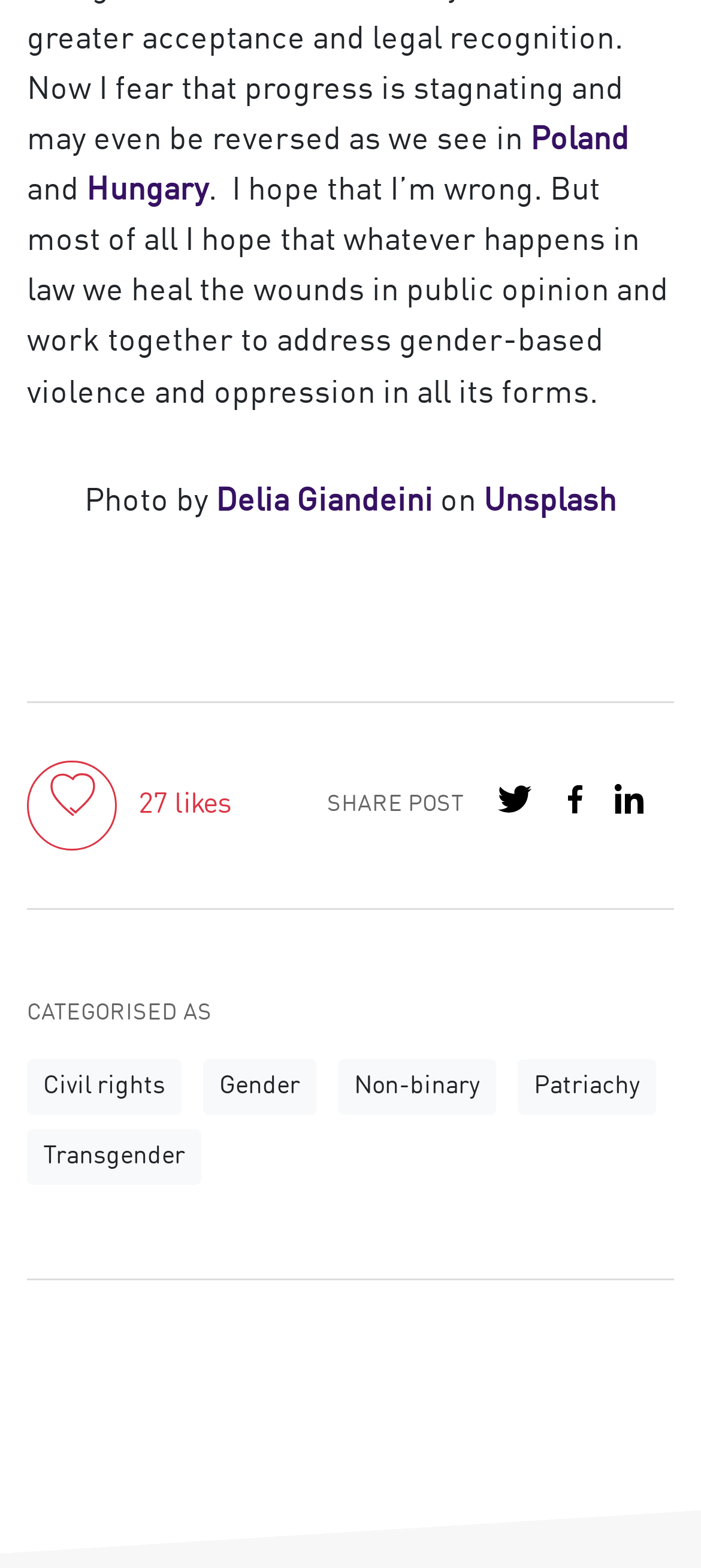Pinpoint the bounding box coordinates of the area that must be clicked to complete this instruction: "Read the quote by Delia Giandeini".

[0.308, 0.31, 0.618, 0.33]